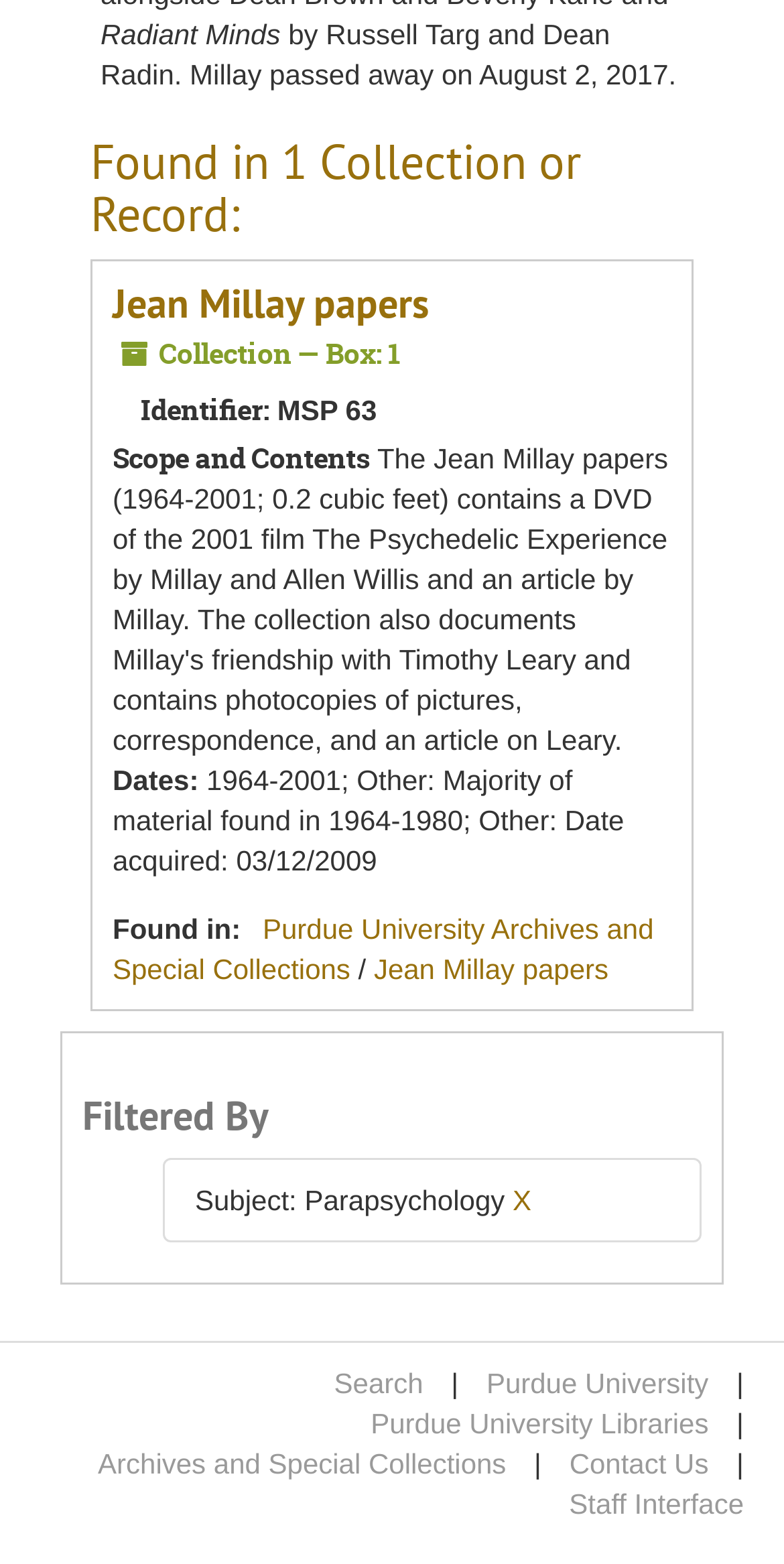Answer in one word or a short phrase: 
What is the identifier of the collection?

MSP 63